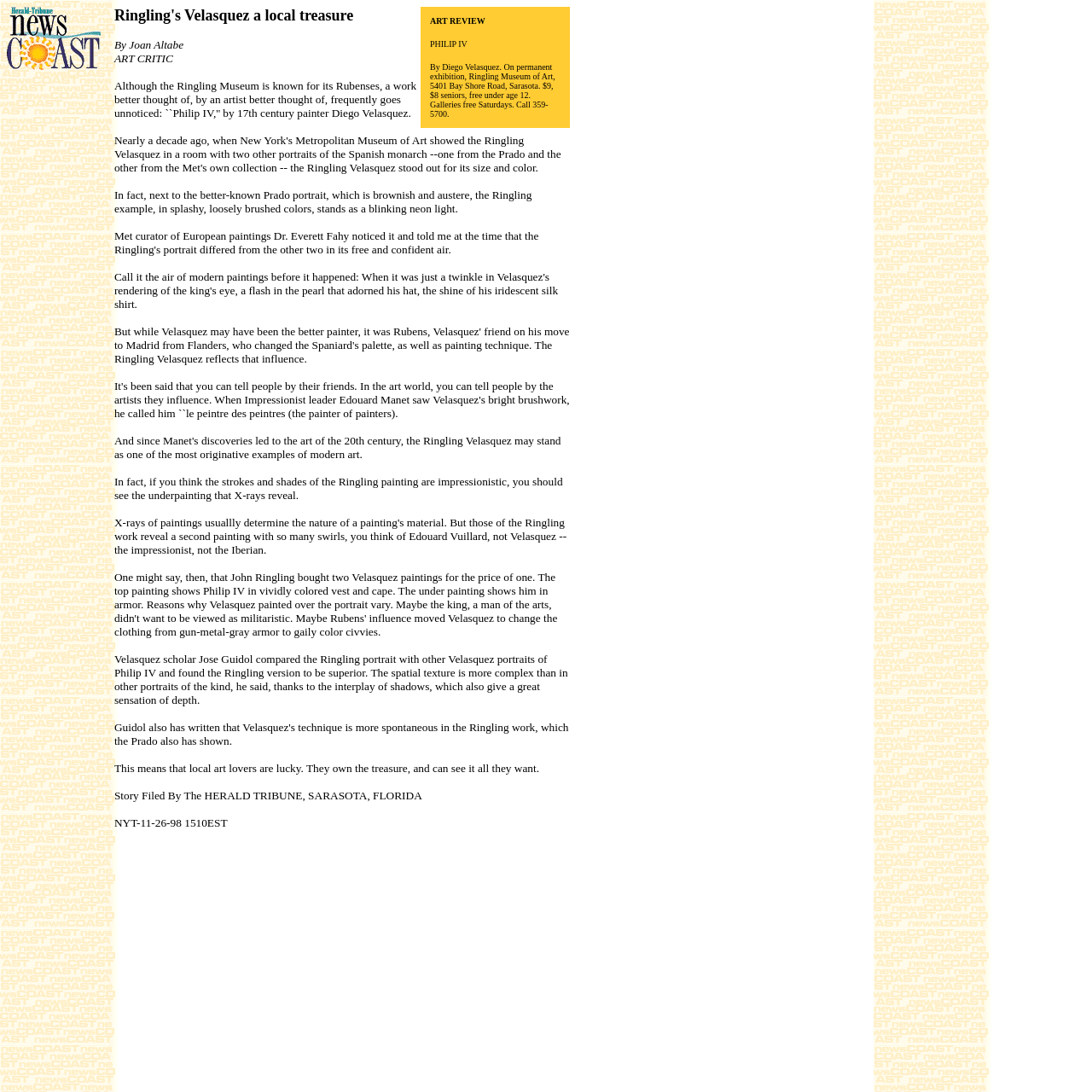Summarize the webpage in an elaborate manner.

The webpage is about an art review of a painting by Diego Velasquez, titled "Philip IV", which is on permanent exhibition at the Ringling Museum of Art in Sarasota, Florida. 

At the top left of the page, there is a logo image, "logo.gif", which is relatively small compared to the rest of the content. 

Below the logo, there is a large block of text that occupies most of the page. The text is divided into several paragraphs, each discussing the painting and its significance. The paragraphs are arranged in a vertical column, with the first paragraph starting from the top left of the text block. 

The text block is headed by a title, "ART REVIEW PHILIP IV By Diego Velasquez. On permanent exhibition, Ringling Museum of Art, 5401 Bay Shore Road, Sarasota. $9, $8 seniors, free under age 12. Galleries free Saturdays. Call 359-5700.", which is centered above the main text. 

The main text is written by Joan Altabe, an art critic, and discusses the painting's unique features, such as its vibrant colors and loose brushstrokes, which set it apart from other portraits of Philip IV. The text also mentions the influence of Rubens on Velasquez's work and how the painting's underpainting, revealed through X-rays, shows a more impressionistic style. 

Throughout the text, there are several paragraphs that provide additional information about the painting, including its spatial texture and depth, as well as quotes from Velasquez scholar Jose Guidol. The text concludes by stating that local art lovers are lucky to have this treasure in their city. 

At the bottom of the page, there is a small footer that indicates the story was filed by The Herald Tribune, Sarasota, Florida, with a date and time stamp.